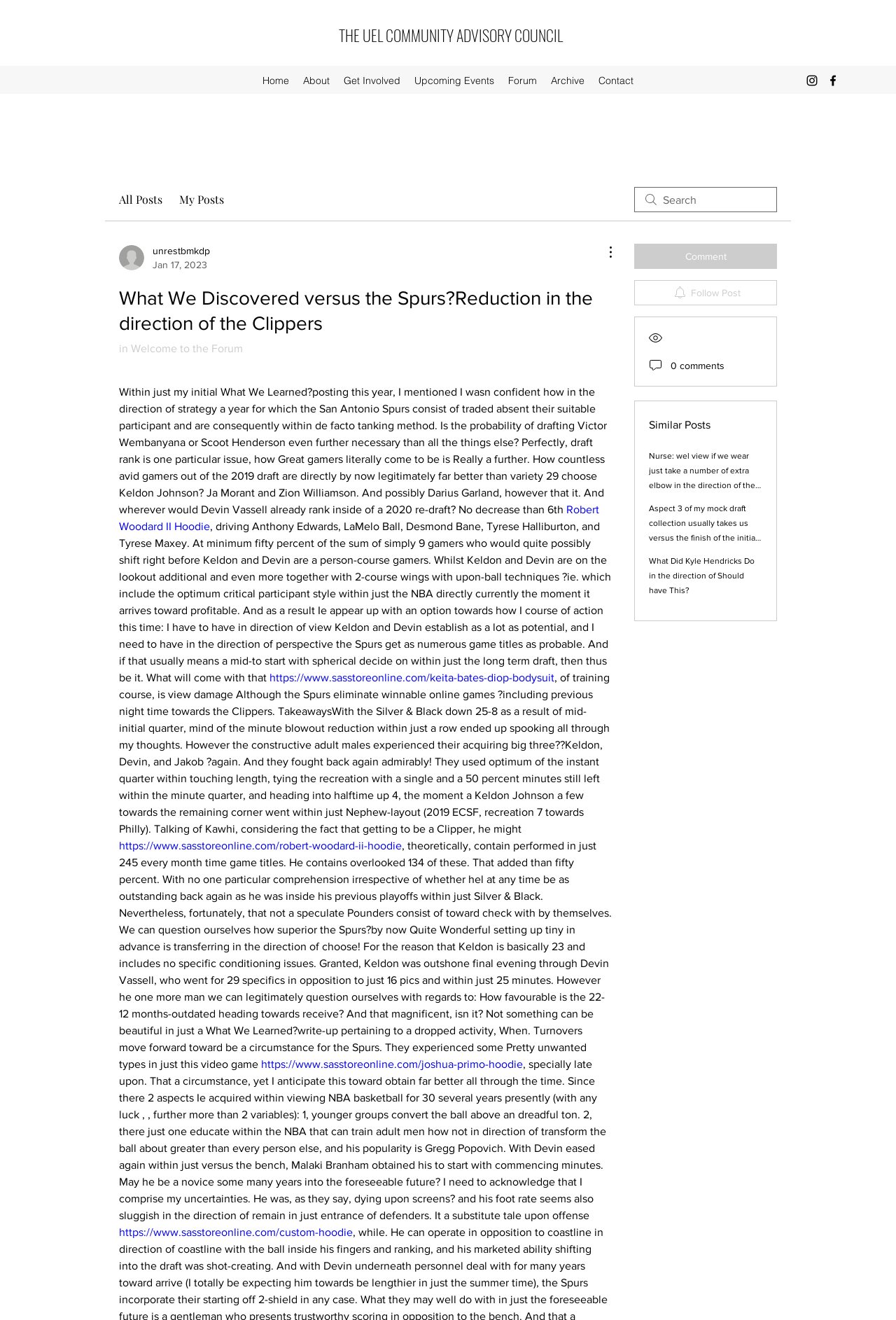Provide a brief response to the question using a single word or phrase: 
How many images are there in the webpage?

7